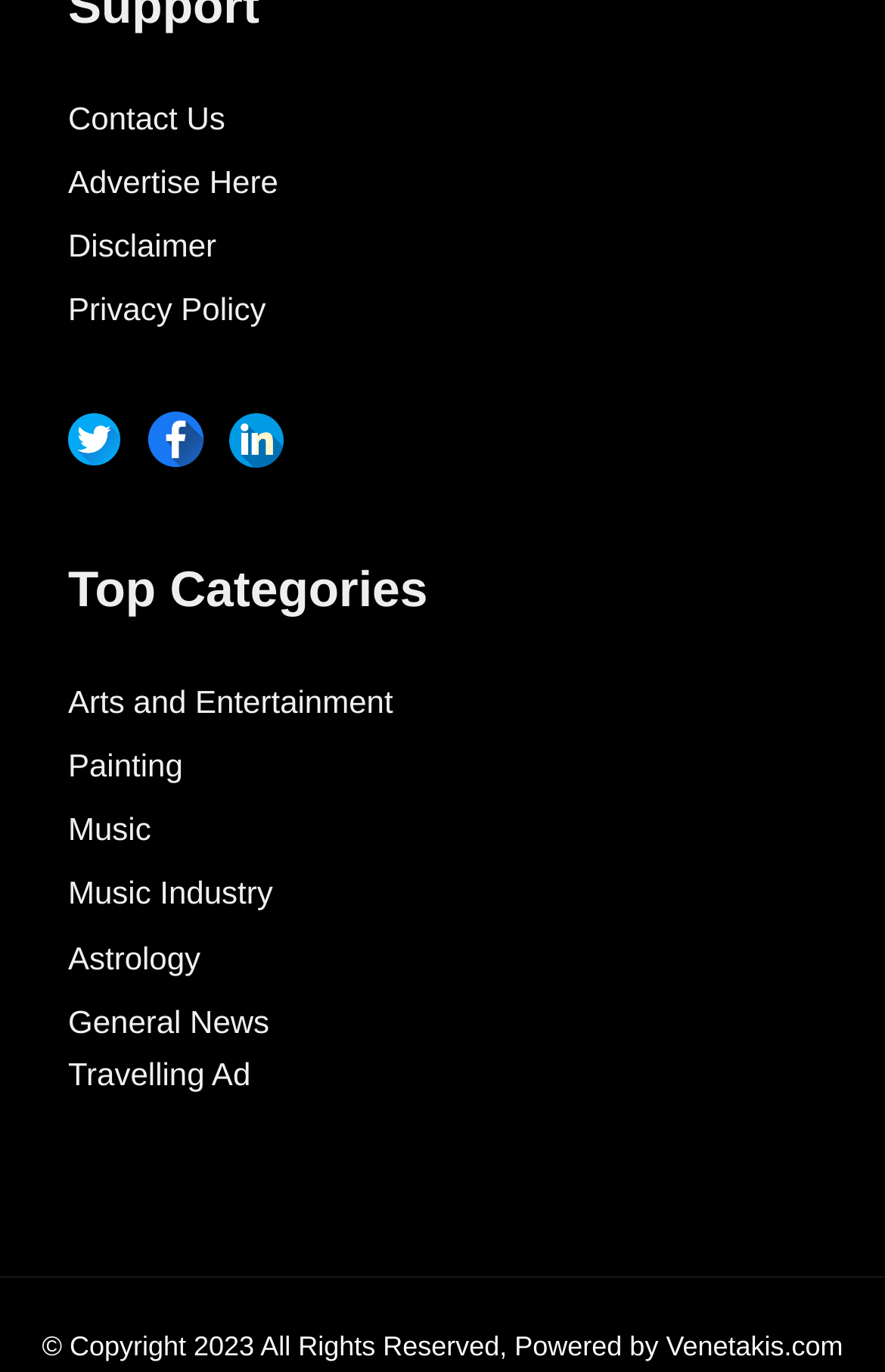Provide a one-word or short-phrase response to the question:
What is the last link in the 'Top Categories' section?

Travelling Ad